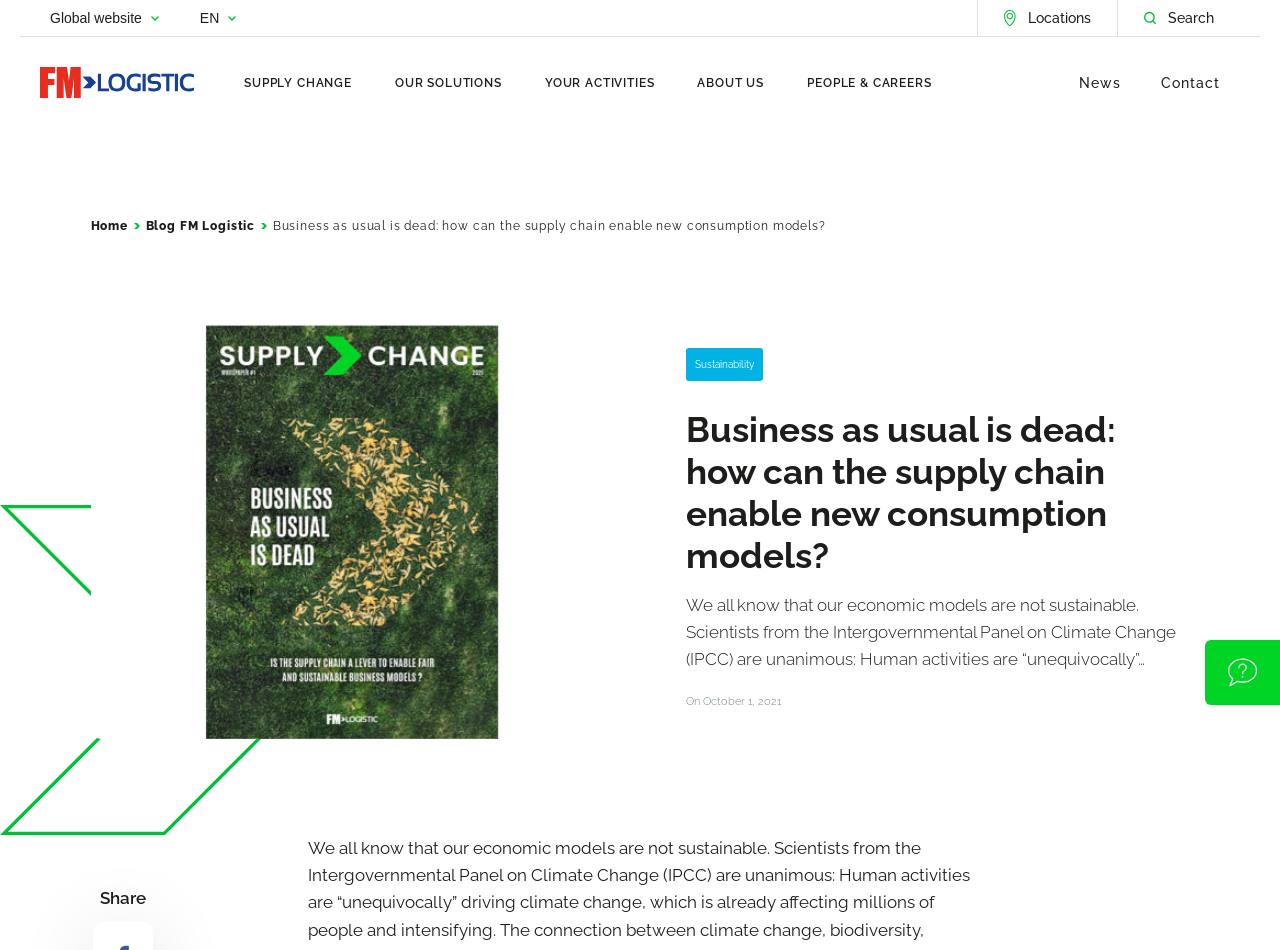Could you provide the bounding box coordinates for the portion of the screen to click to complete this instruction: "Read about supply chain"?

[0.191, 0.079, 0.275, 0.094]